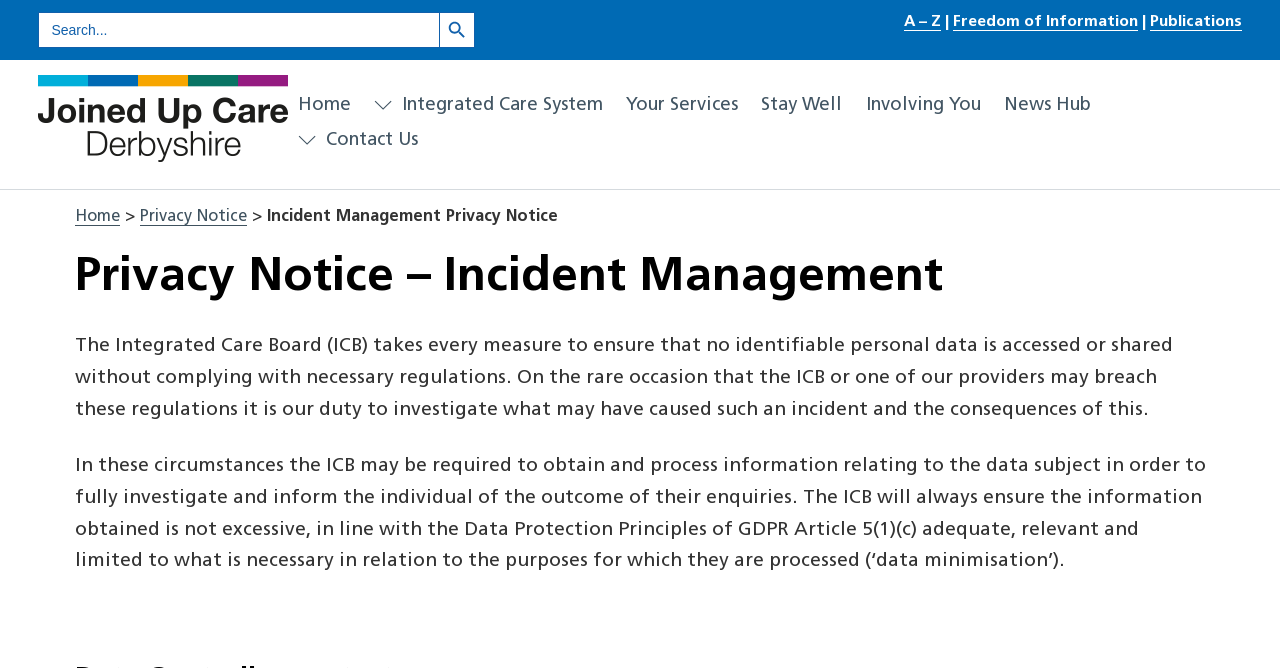Please identify the bounding box coordinates of the element that needs to be clicked to execute the following command: "Go to A – Z page". Provide the bounding box using four float numbers between 0 and 1, formatted as [left, top, right, bottom].

[0.706, 0.021, 0.735, 0.046]